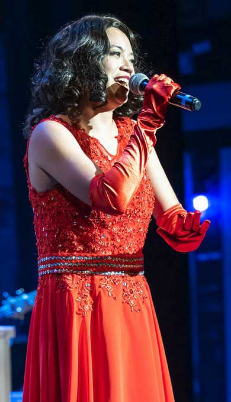What style is the singer's hairstyle reminiscent of?
Based on the screenshot, answer the question with a single word or phrase.

Vintage charm